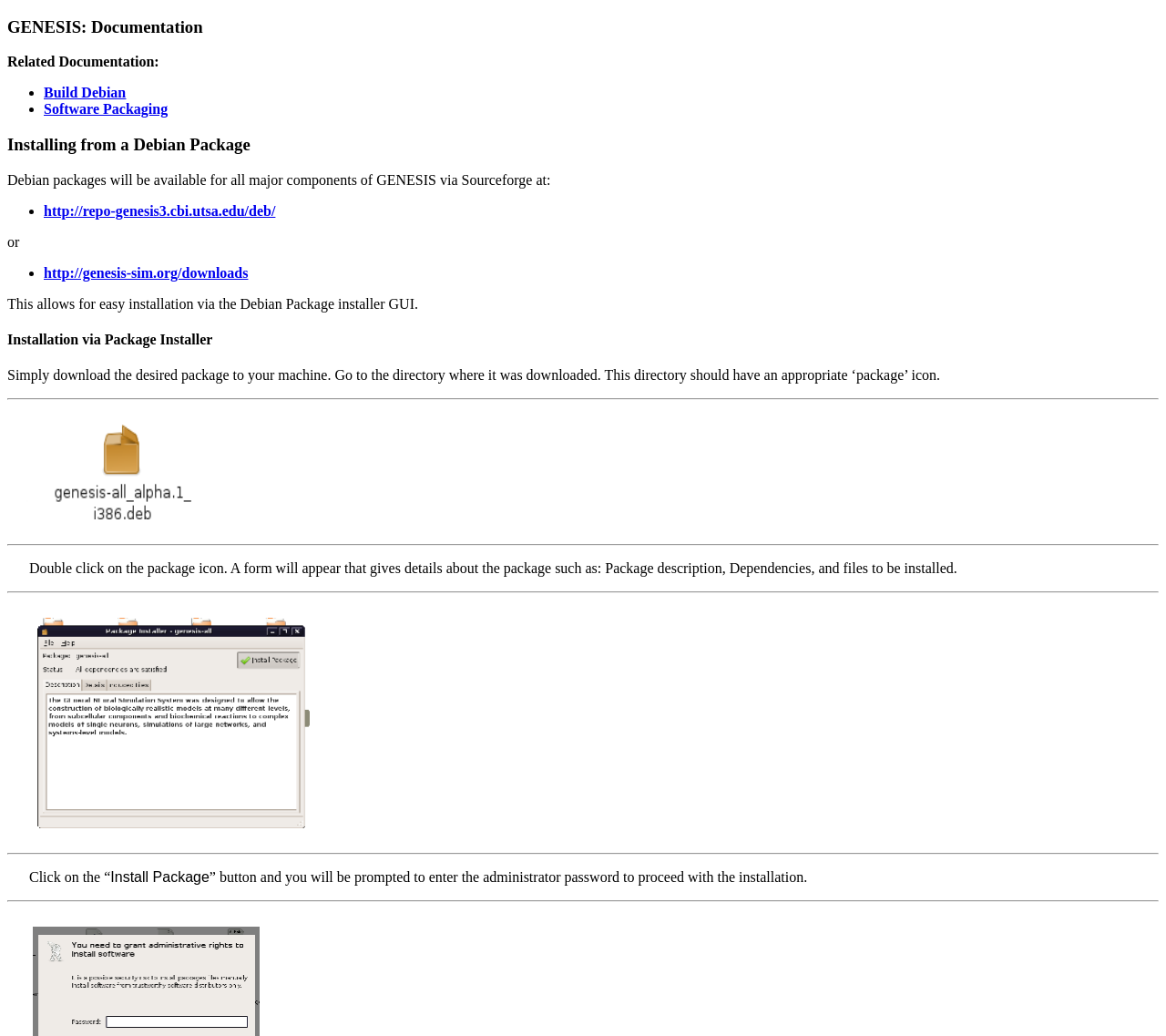How many links are provided for related documentation?
Using the image as a reference, give a one-word or short phrase answer.

2